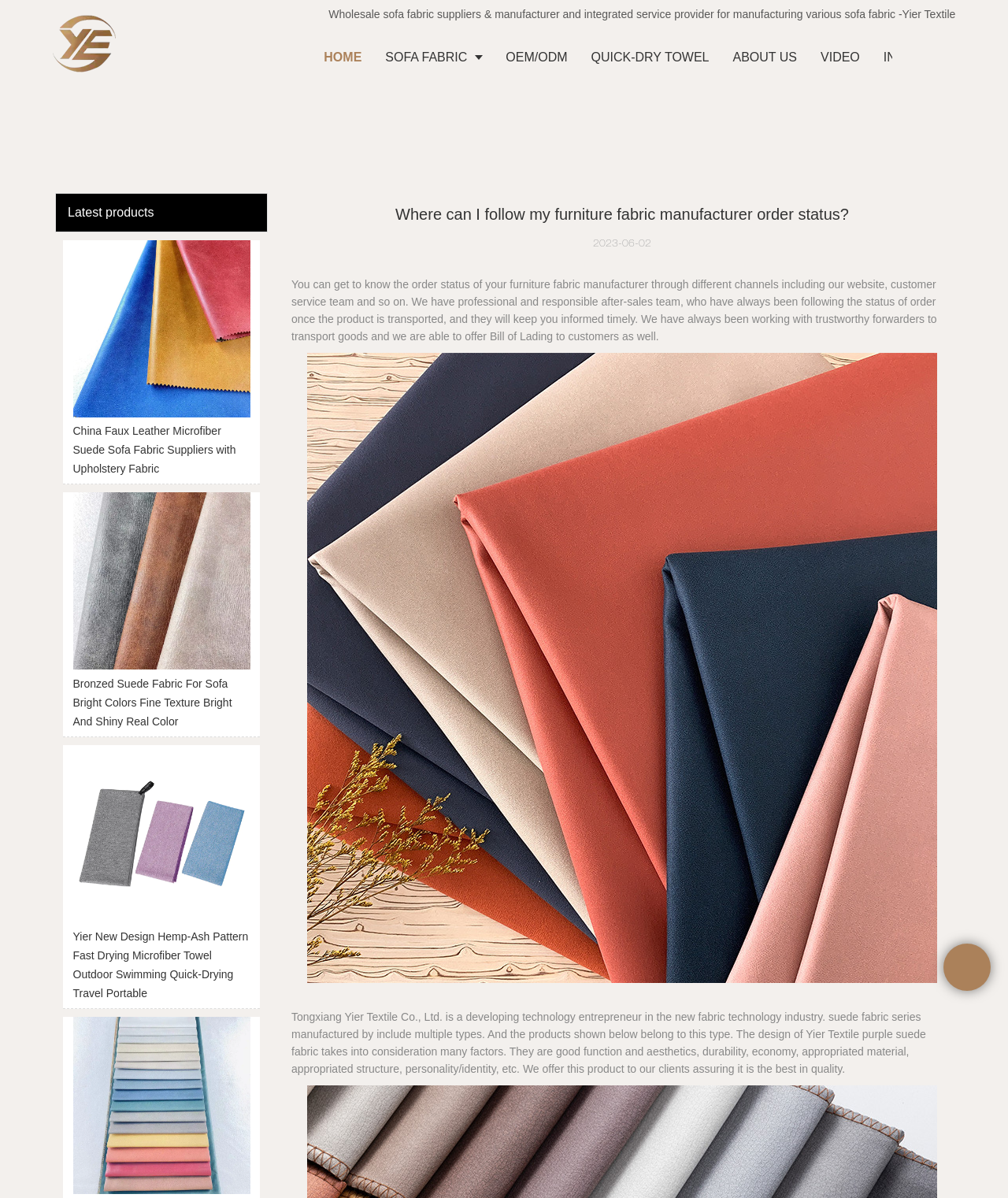Please identify the bounding box coordinates of the element I should click to complete this instruction: 'Chat online'. The coordinates should be given as four float numbers between 0 and 1, like this: [left, top, right, bottom].

[0.93, 0.789, 0.988, 0.799]